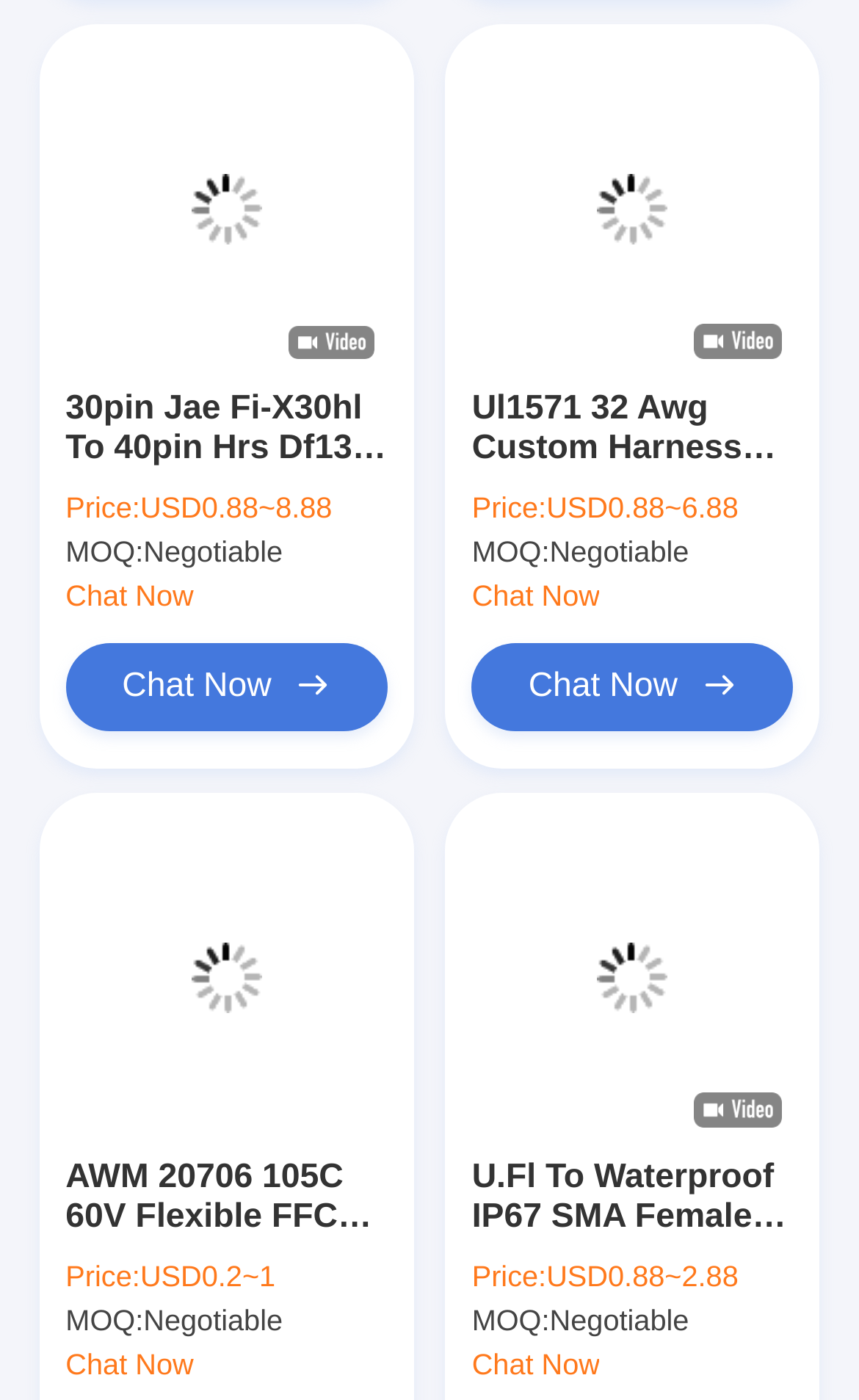What is the price range of the first product?
Refer to the image and provide a one-word or short phrase answer.

USD0.88~8.88